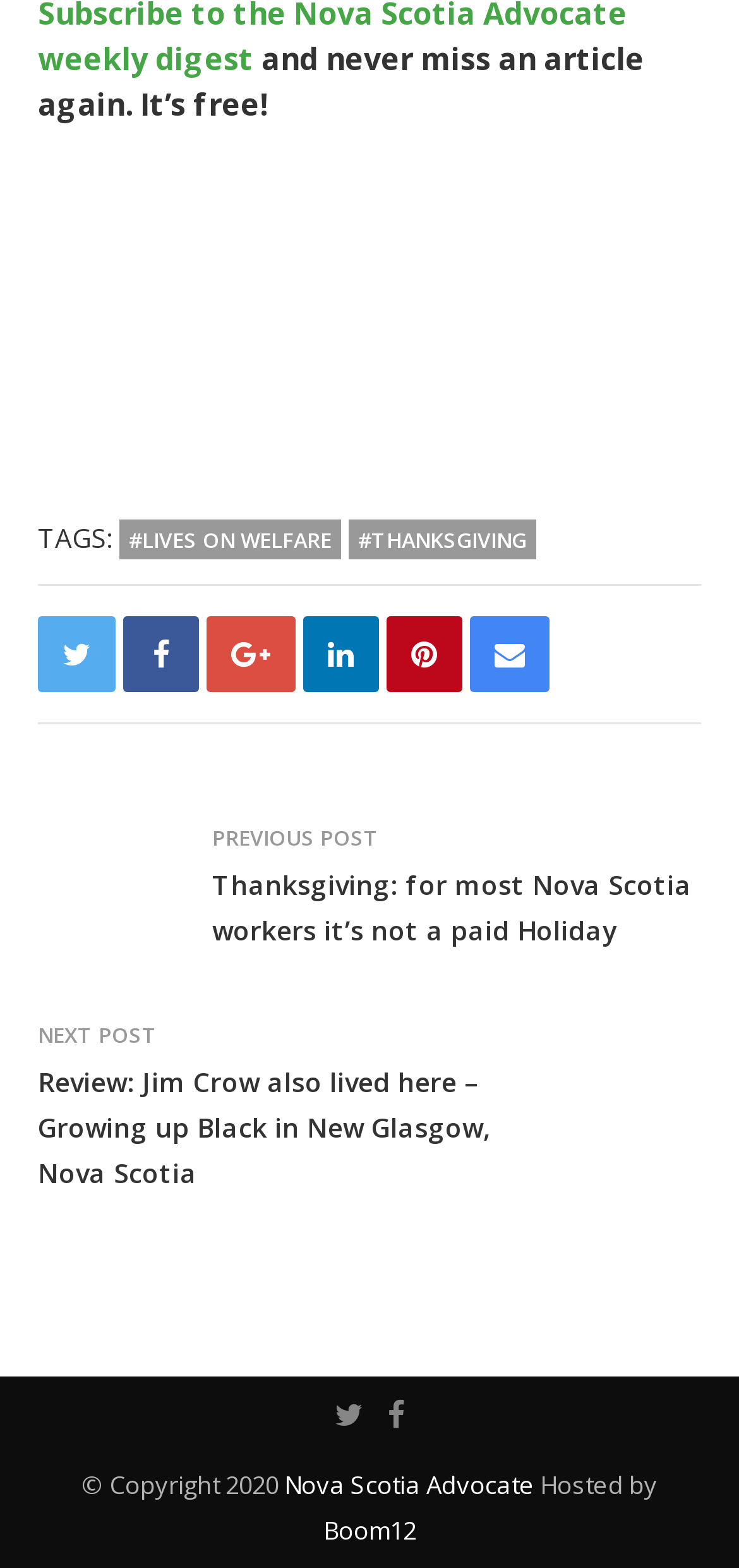Refer to the image and provide an in-depth answer to the question:
How many social media links are on this page?

I counted the number of link elements with OCR text that appears to be social media icons, which are '', '', '', '', '', and ''.